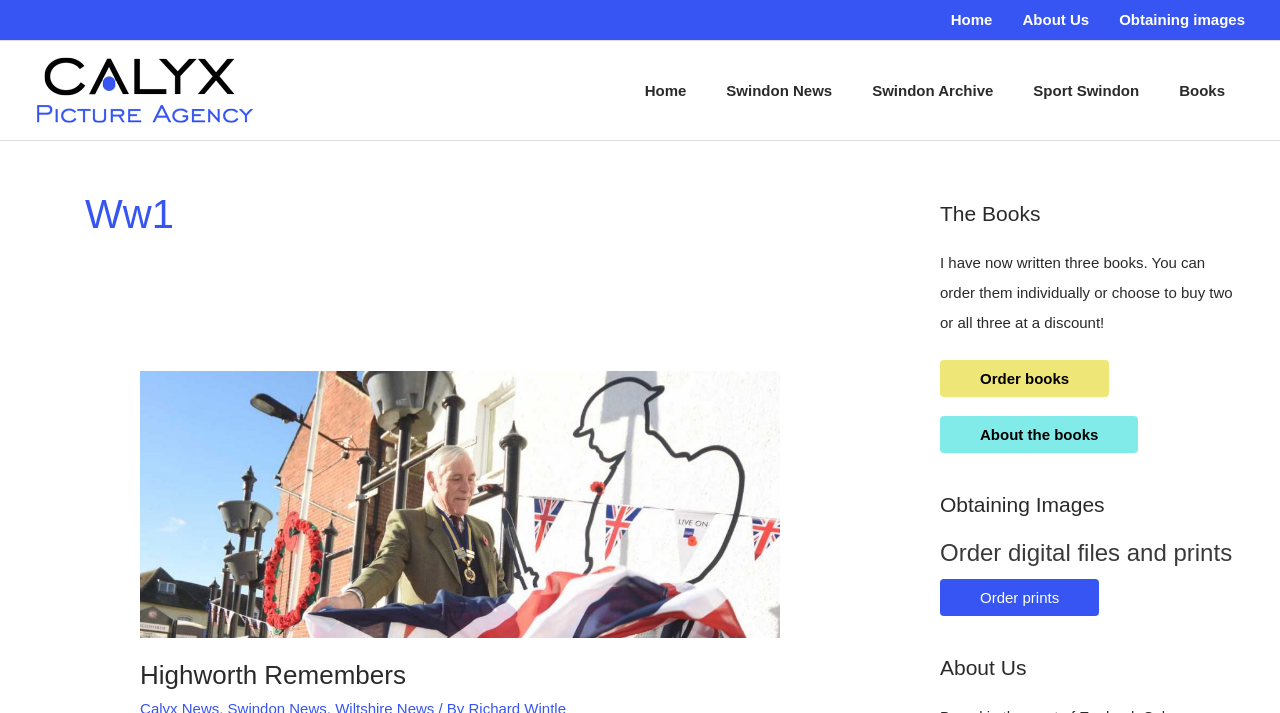Pinpoint the bounding box coordinates of the area that should be clicked to complete the following instruction: "Order books". The coordinates must be given as four float numbers between 0 and 1, i.e., [left, top, right, bottom].

[0.734, 0.505, 0.867, 0.557]